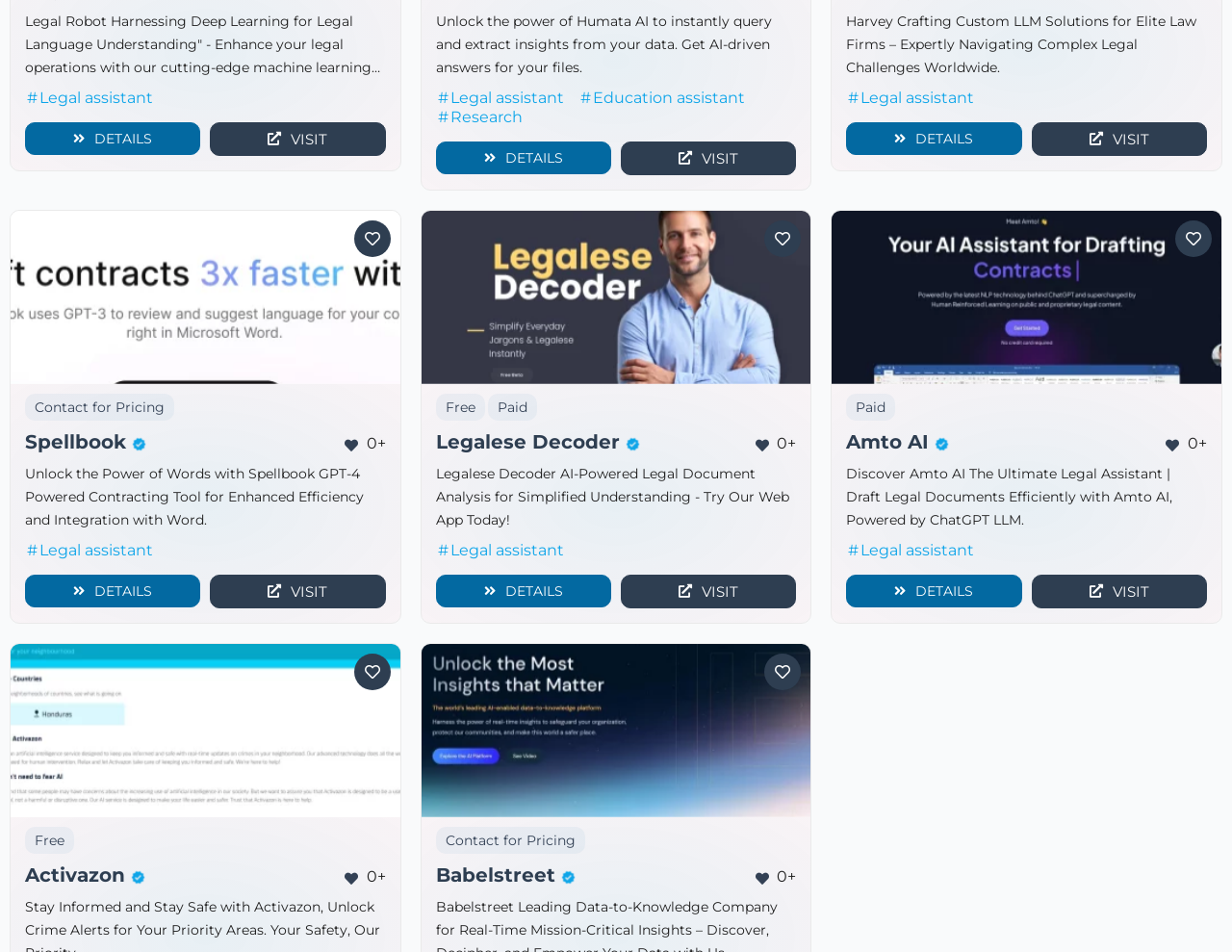Identify the bounding box coordinates of the element that should be clicked to fulfill this task: "Discover Activazon". The coordinates should be provided as four float numbers between 0 and 1, i.e., [left, top, right, bottom].

[0.02, 0.907, 0.106, 0.931]